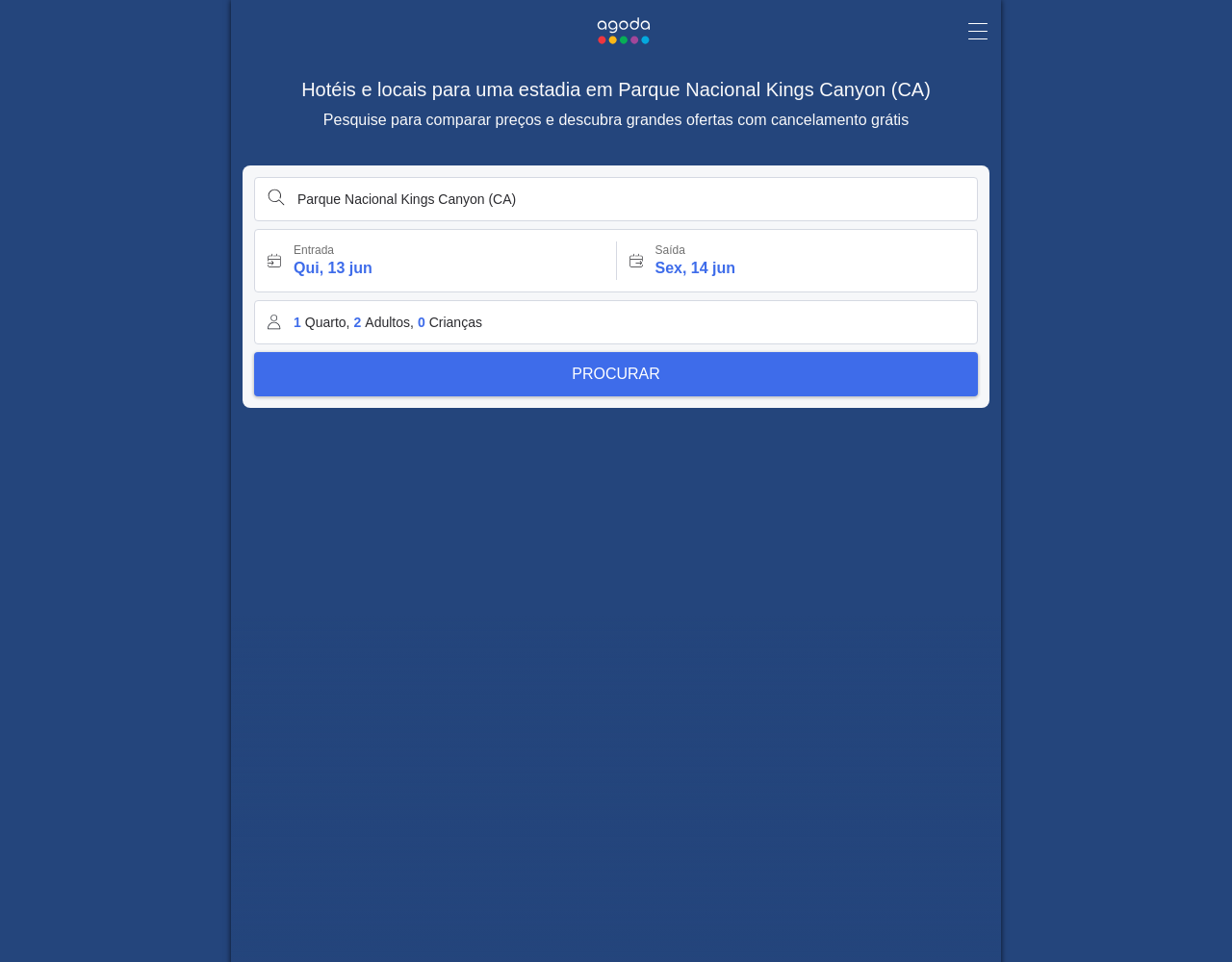Extract the main heading from the webpage content.

Hotéis e locais para uma estadia em Parque Nacional Kings Canyon (CA)